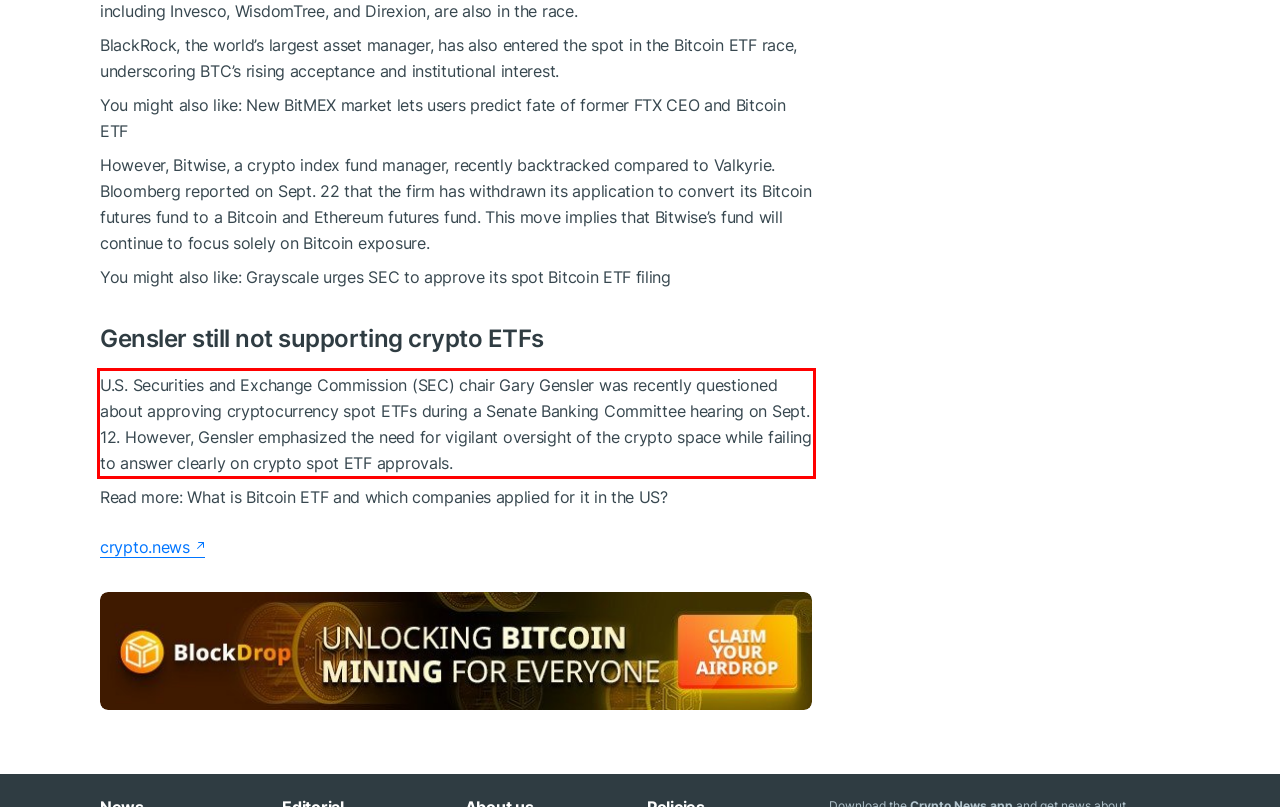You are given a screenshot showing a webpage with a red bounding box. Perform OCR to capture the text within the red bounding box.

U.S. Securities and Exchange Commission (SEC) chair Gary Gensler was recently questioned about approving cryptocurrency spot ETFs during a Senate Banking Committee hearing on Sept. 12. However, Gensler emphasized the need for vigilant oversight of the crypto space while failing to answer clearly on crypto spot ETF approvals.